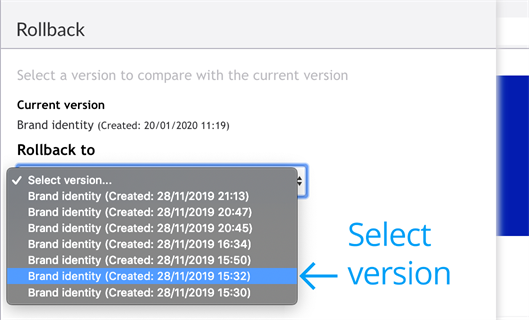What is the highlighted option in the drop-down menu?
Using the visual information from the image, give a one-word or short-phrase answer.

28th November 2019 at 15:32